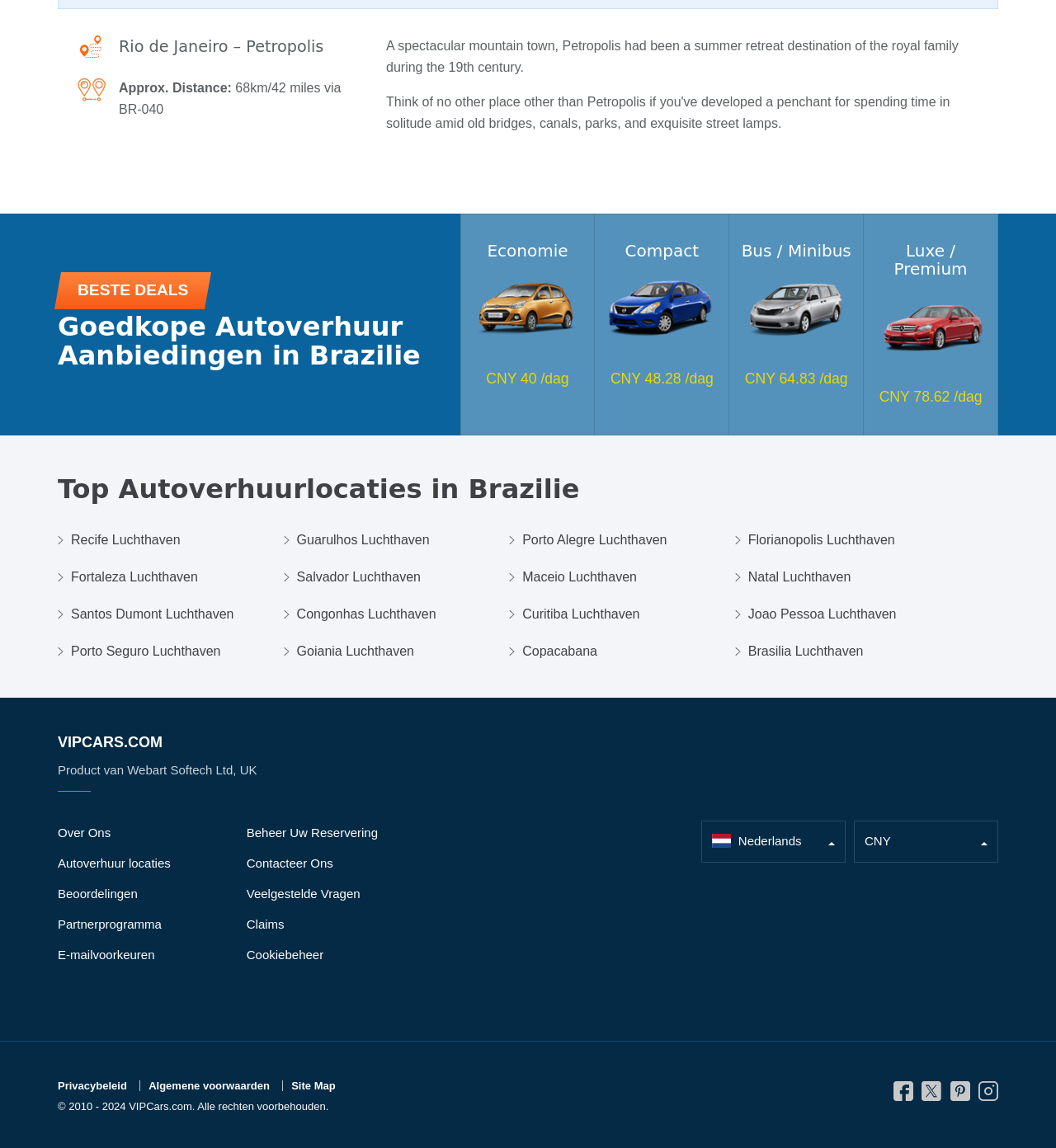Find and specify the bounding box coordinates that correspond to the clickable region for the instruction: "Select car type".

[0.443, 0.21, 0.557, 0.311]